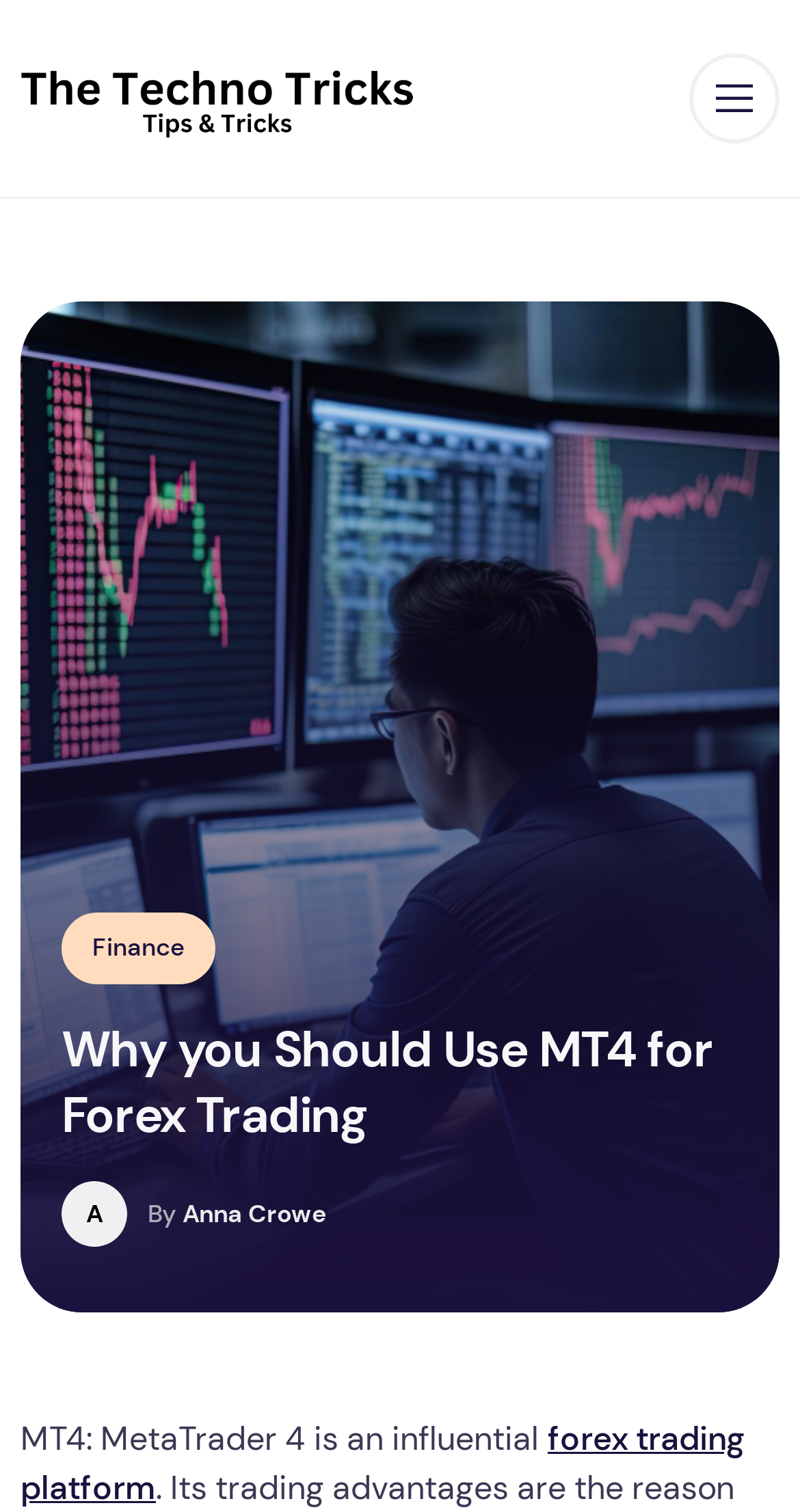Provide a thorough description of this webpage.

The webpage is about the benefits of using MT4 for Forex trading. At the top left corner, there is a logo image with a corresponding link. To the right of the logo, there is a button to open a menu. Below the logo, there is a large heading that reads "Why you Should Use MT4 for Forex Trading". 

On the top right side, there is a link to "Finance". Below the heading, there is a small text "A" followed by a link to the author "By Anna Crowe". 

The main content of the webpage is an image that takes up most of the page, with a caption "Why you Should Use MT4 for Forex Trading". At the bottom of the page, there is a paragraph of text that starts with "MT4: MetaTrader 4 is an influential" and continues with a link to "forex trading platform".